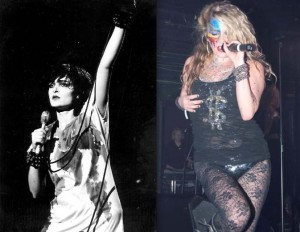Generate a detailed narrative of the image.

The image showcases two striking female performers, juxtaposed in styles and eras. On the left, a vintage black and white photograph captures a charismatic singer of the 1980s, adorned in a loose-fitting dress and edgy accessories. Her bold stance, with an arm raised in a triumphant pose, reflects the rebellious and dynamic spirit of that musical era, reminiscent of icons such as Siouxsie Sioux or Joan Jett.

On the right, a colorful, more modern image features a contemporary artist who embodies the vibrant, eclectic aesthetics of today's pop music scene. Dressed in a shiny, form-fitting outfit complemented by intricate tights and dramatic makeup, she exudes confidence and flair, reminiscent of artists like Kesha. The contrast highlights the evolution of music and style over the decades, illustrating the different influences and cultural shifts that have shaped female artistry in the music world. 

This visual dialogue between past and present emphasizes the ongoing impact of fashion, performance, and individuality in the music industry.